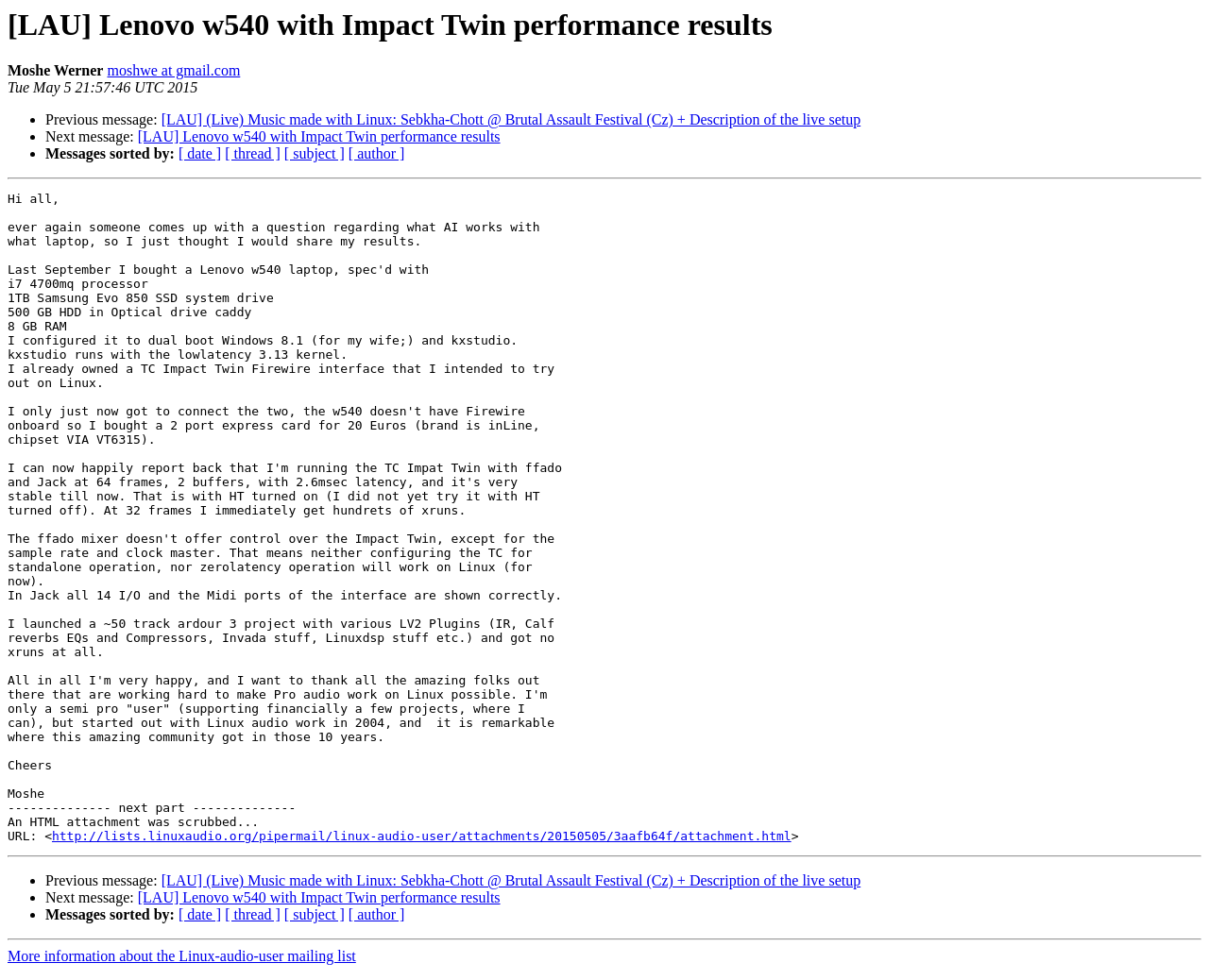Determine the bounding box of the UI element mentioned here: "http://lists.linuxaudio.org/pipermail/linux-audio-user/attachments/20150505/3aafb64f/attachment.html". The coordinates must be in the format [left, top, right, bottom] with values ranging from 0 to 1.

[0.043, 0.846, 0.654, 0.861]